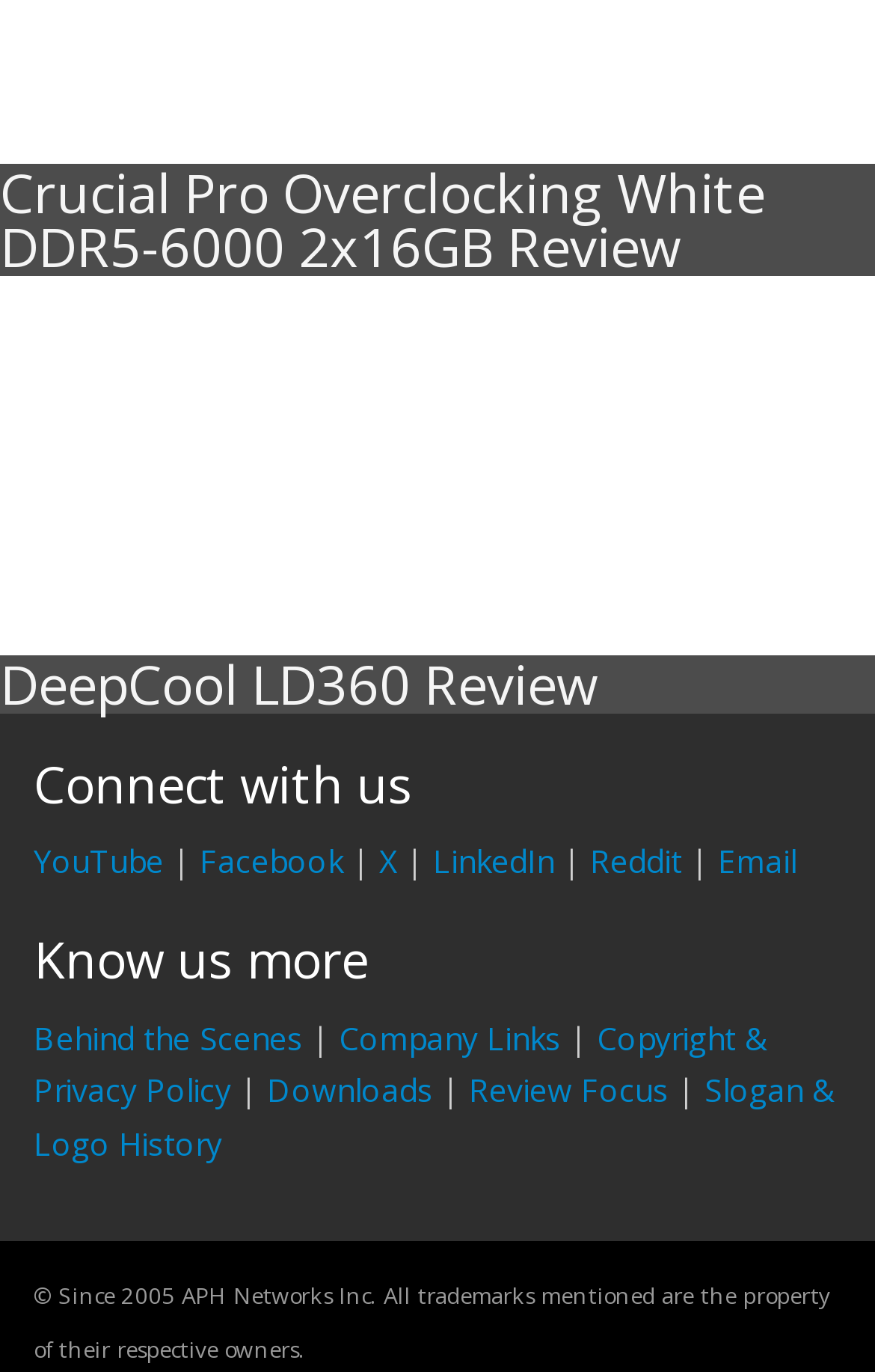Use a single word or phrase to answer the question: What social media platforms can you connect with the website on?

YouTube, Facebook, LinkedIn, Reddit